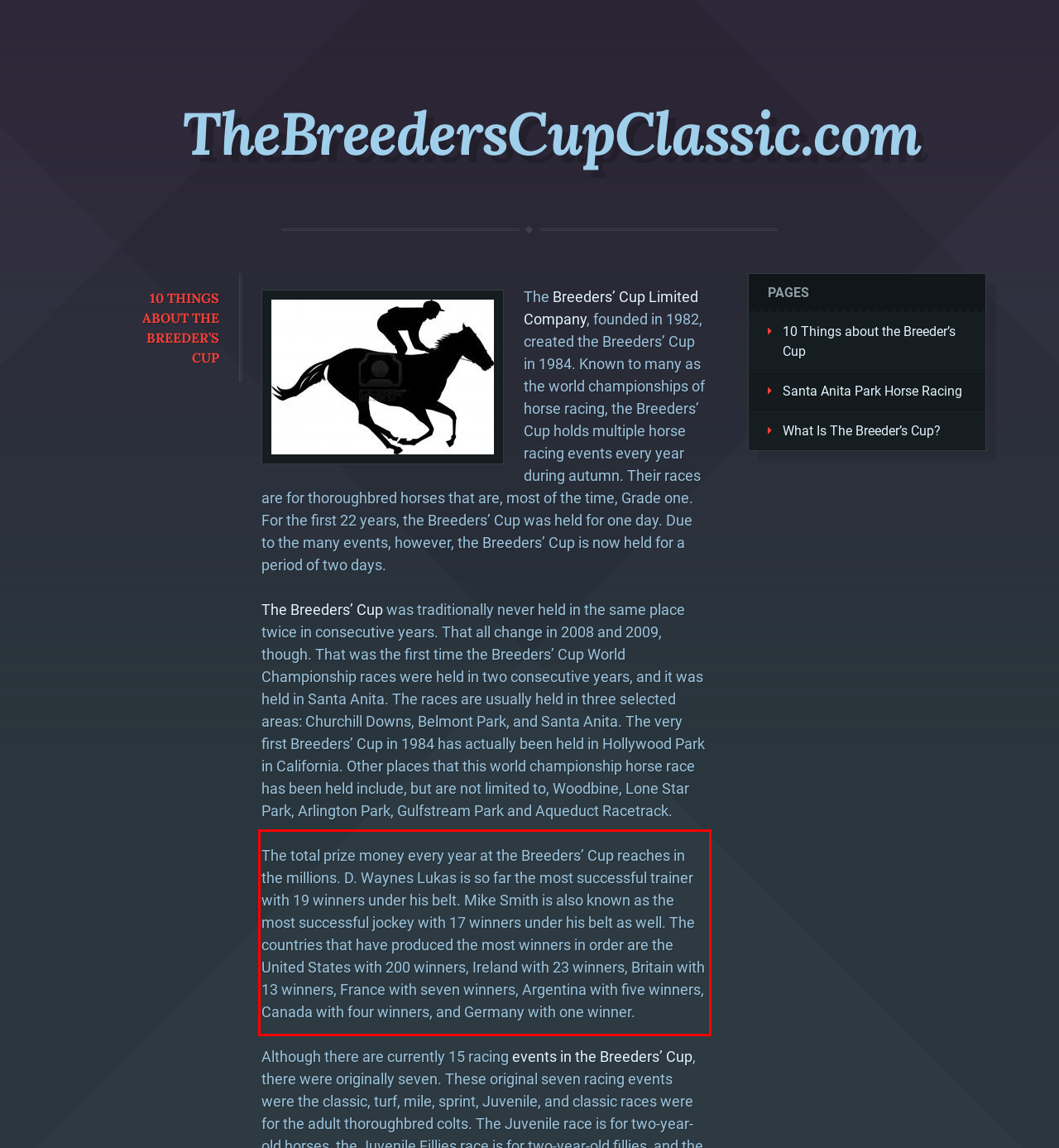Please perform OCR on the text within the red rectangle in the webpage screenshot and return the text content.

The total prize money every year at the Breeders’ Cup reaches in the millions. D. Waynes Lukas is so far the most successful trainer with 19 winners under his belt. Mike Smith is also known as the most successful jockey with 17 winners under his belt as well. The countries that have produced the most winners in order are the United States with 200 winners, Ireland with 23 winners, Britain with 13 winners, France with seven winners, Argentina with five winners, Canada with four winners, and Germany with one winner.